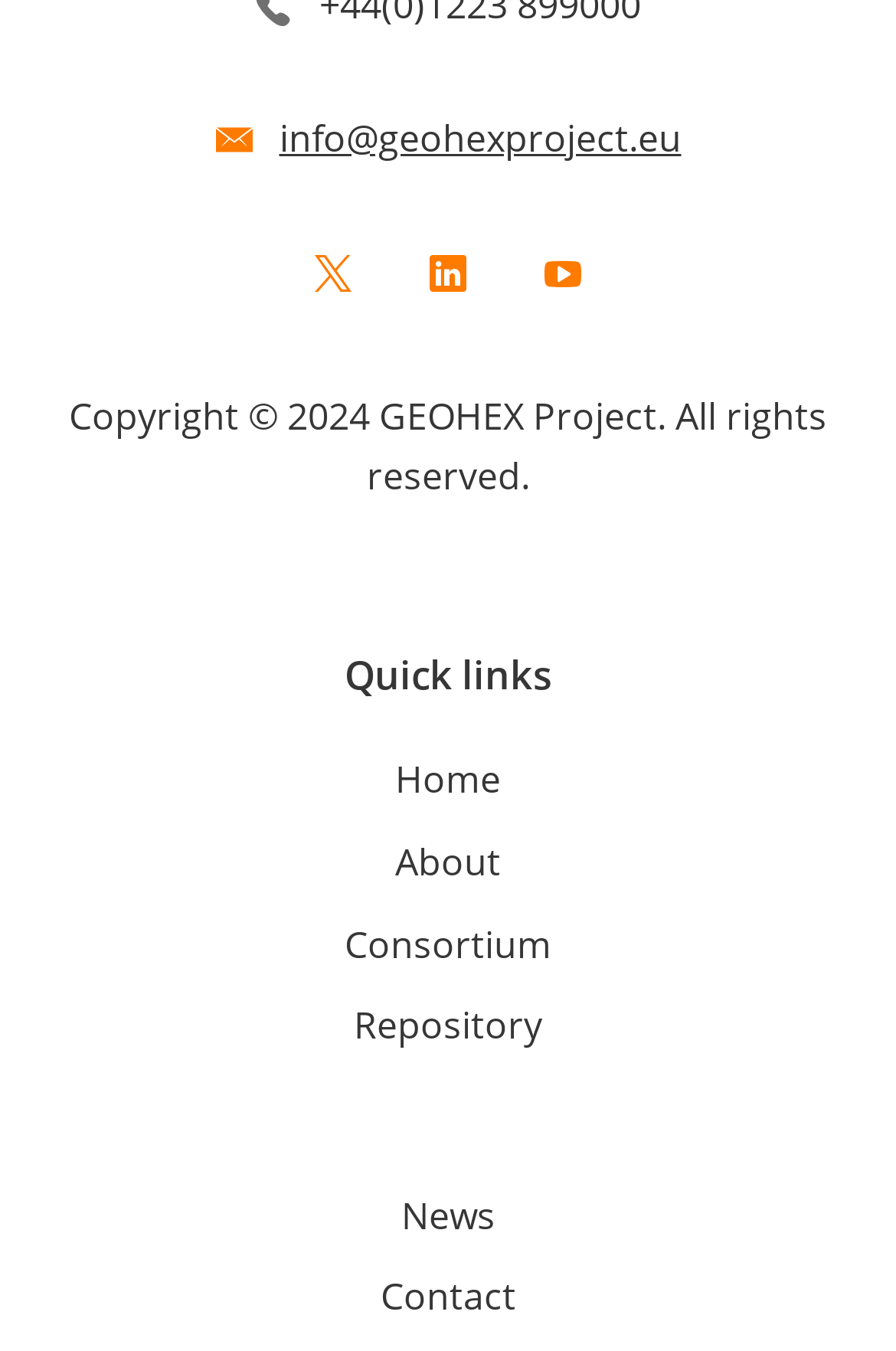Please specify the bounding box coordinates of the clickable section necessary to execute the following command: "Visit Twitter page".

[0.351, 0.181, 0.392, 0.218]